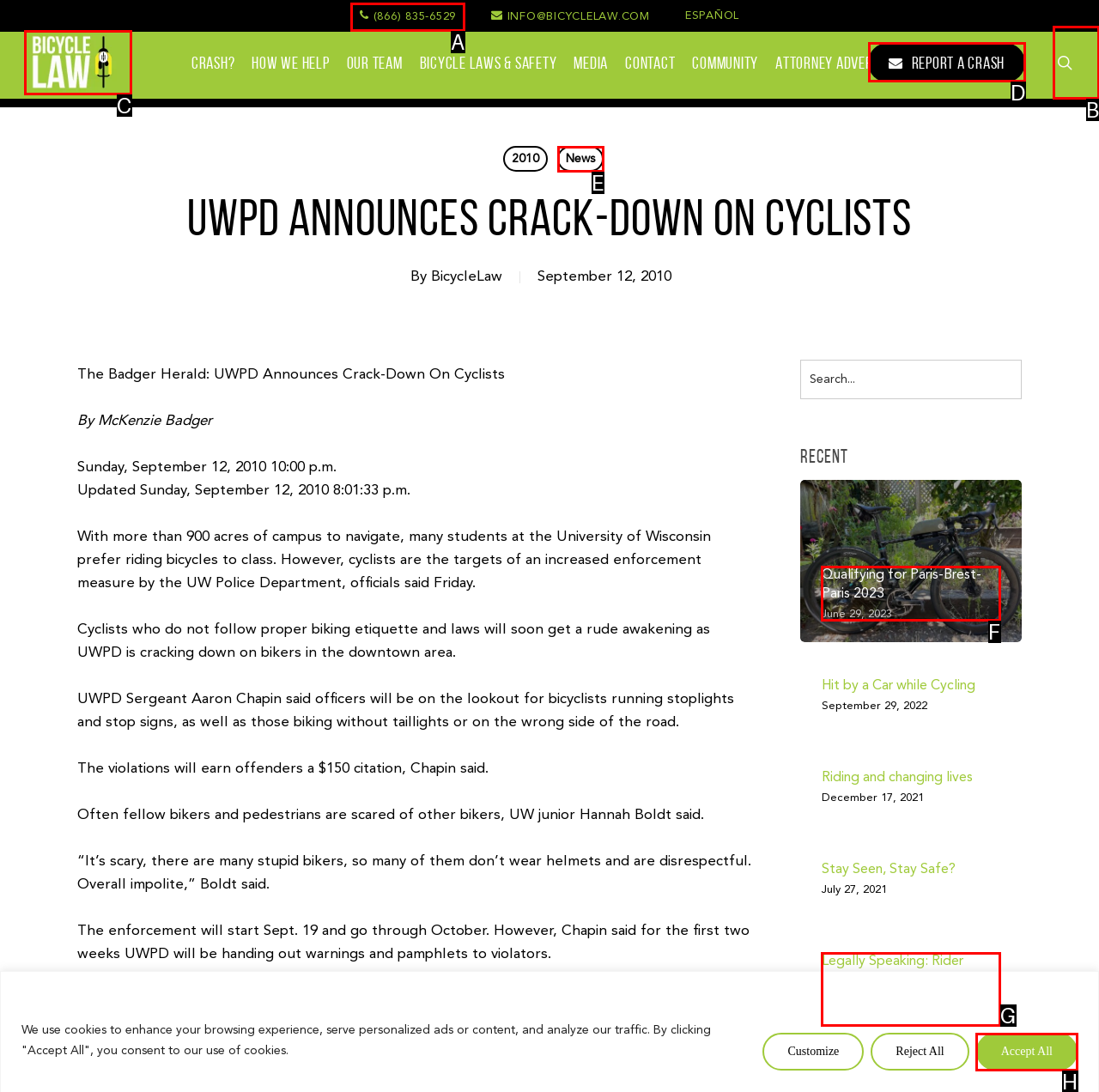Among the marked elements in the screenshot, which letter corresponds to the UI element needed for the task: Report a crash?

D